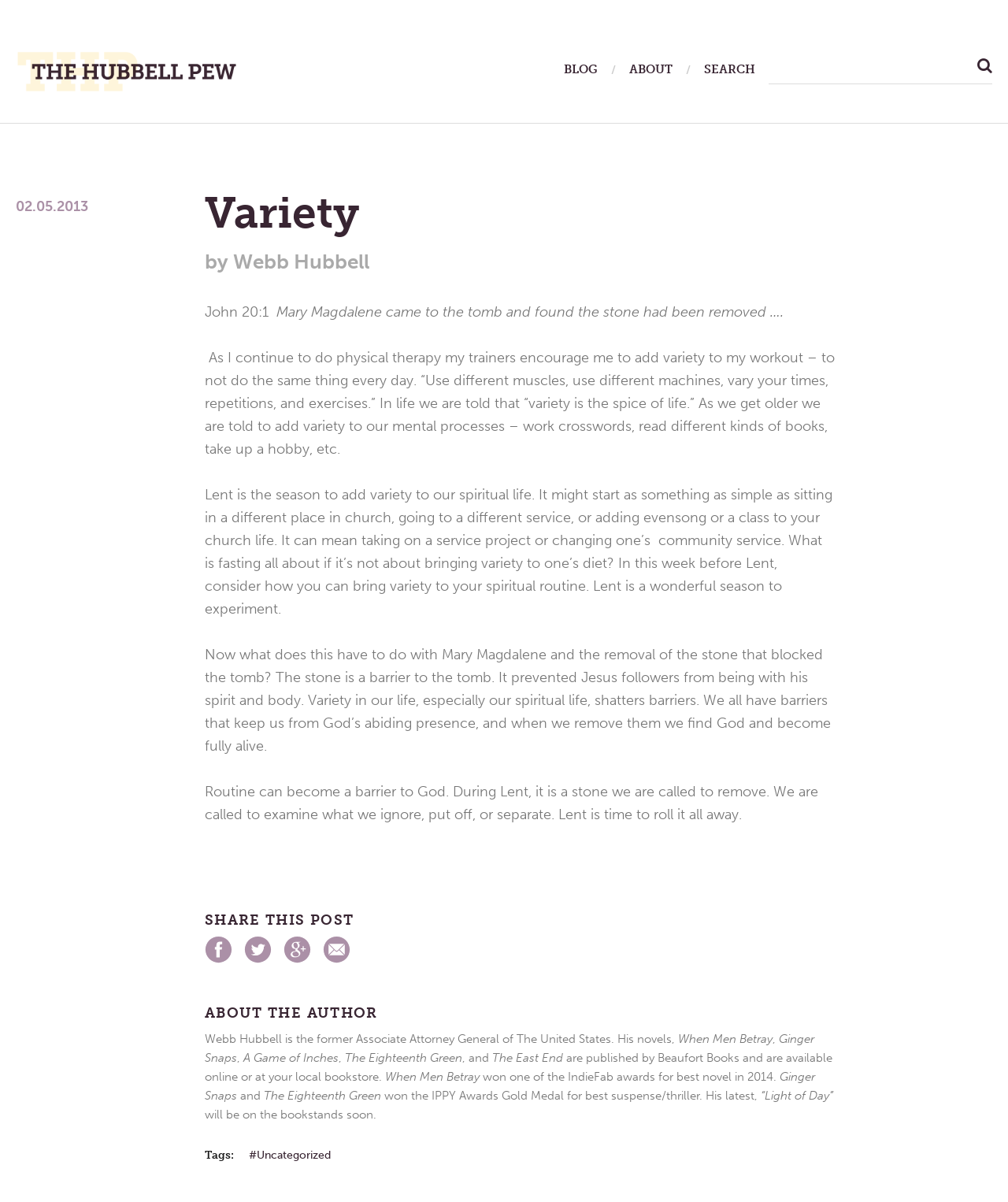Select the bounding box coordinates of the element I need to click to carry out the following instruction: "Read more about the author".

[0.203, 0.836, 0.828, 0.85]